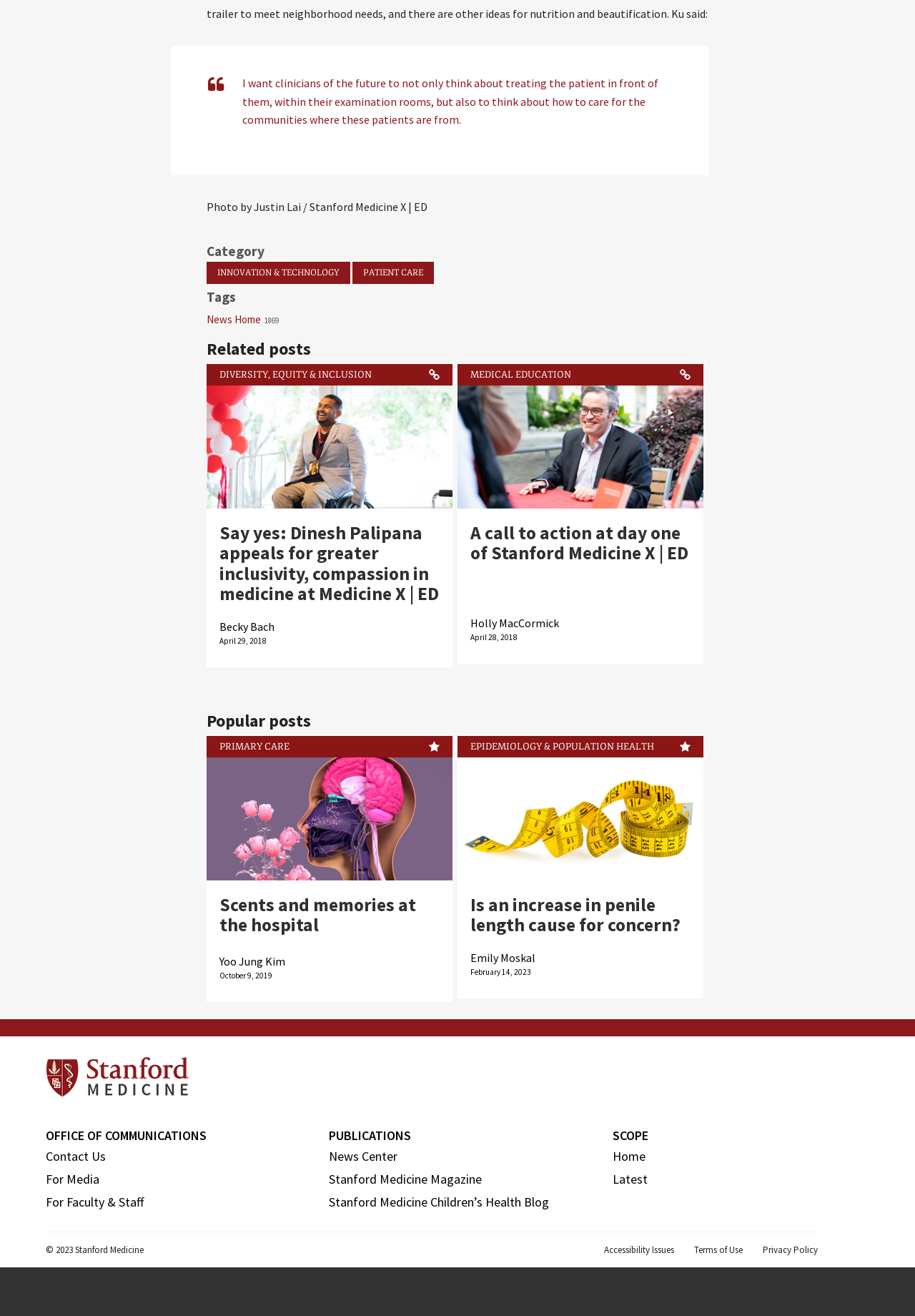What is the category of the article 'Say yes: Dinesh Palipana appeals for greater inclusivity, compassion in medicine at Medicine X | ED'?
Based on the screenshot, respond with a single word or phrase.

DIVERSITY, EQUITY & INCLUSION